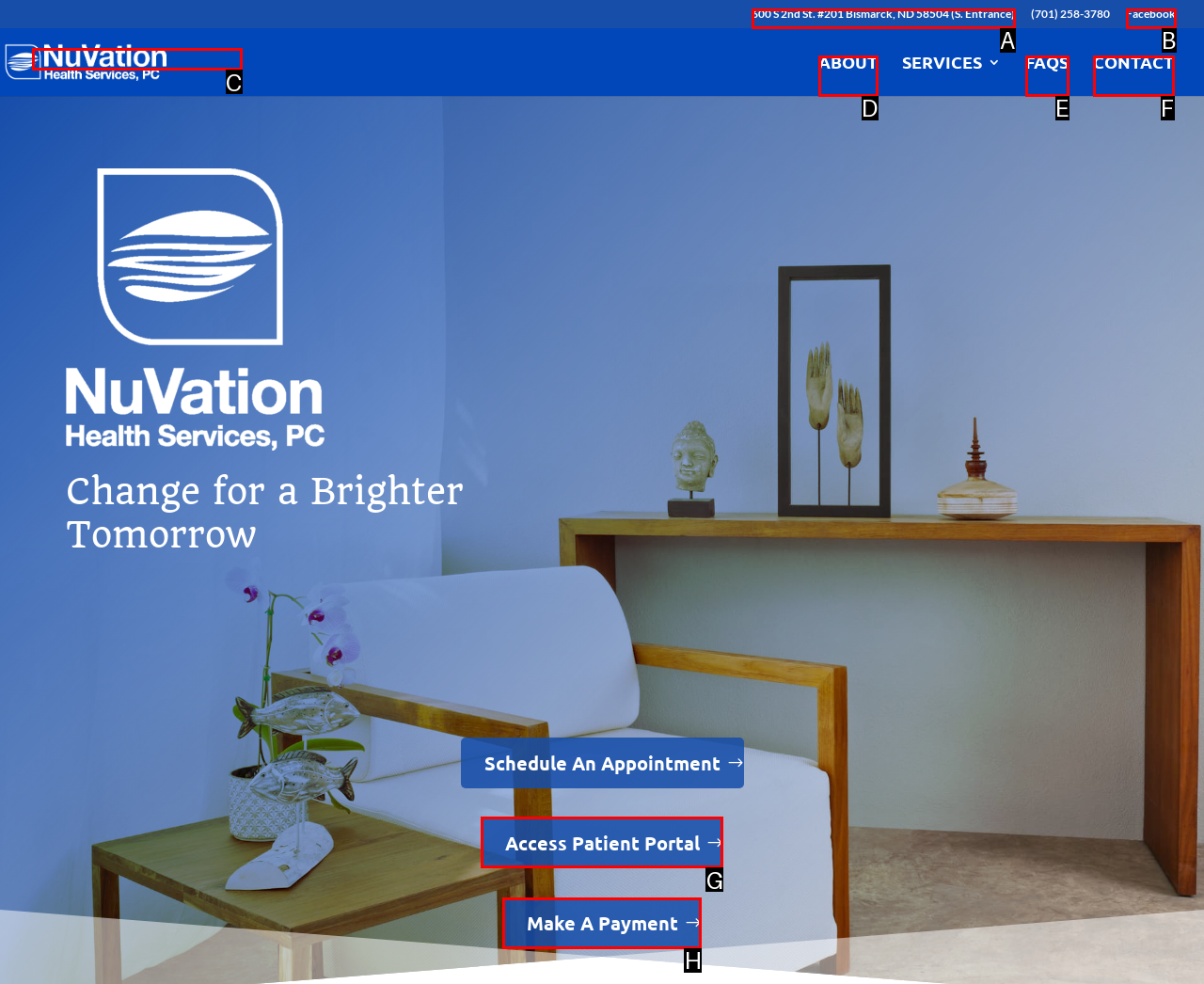Select the letter of the UI element that best matches: Access Patient Portal
Answer with the letter of the correct option directly.

G